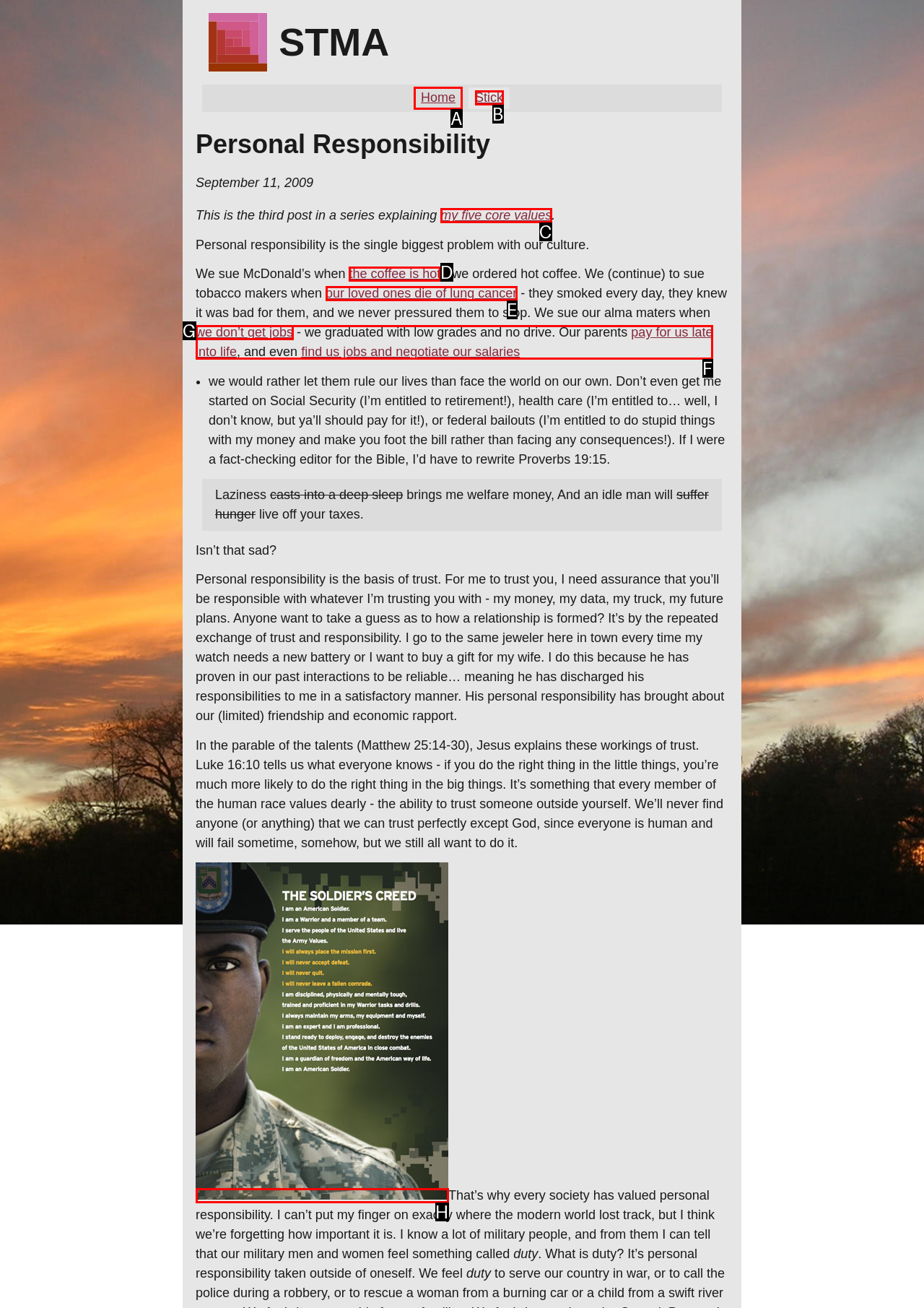Determine the HTML element that aligns with the description: my five core values
Answer by stating the letter of the appropriate option from the available choices.

C